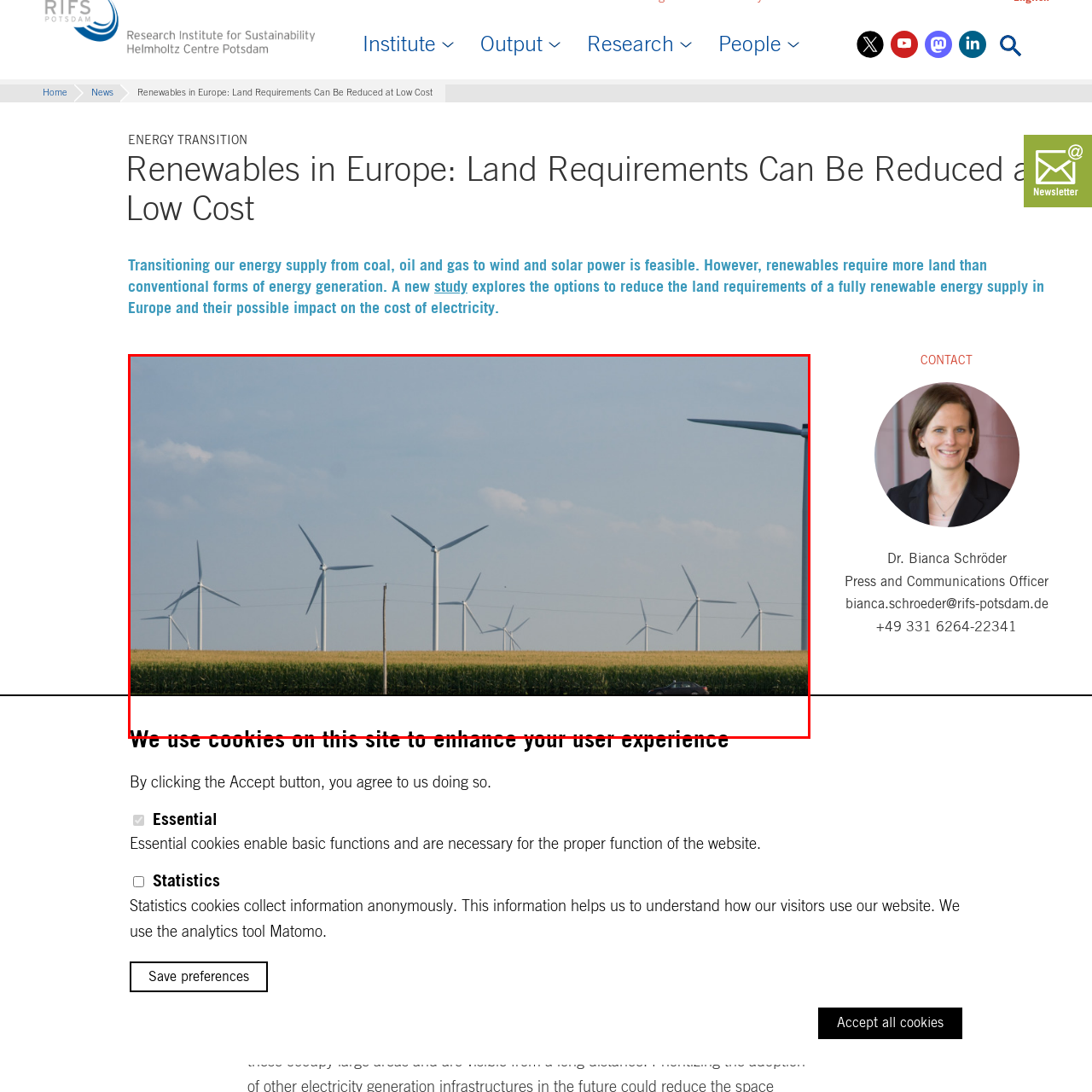Inspect the image within the red box and provide a detailed and thorough answer to the following question: What is the significance of onshore wind power?

The scene evokes a sense of progress towards cleaner energy sources, emphasizing the importance of wind power in reducing dependency on fossil fuels and addressing environmental challenges.